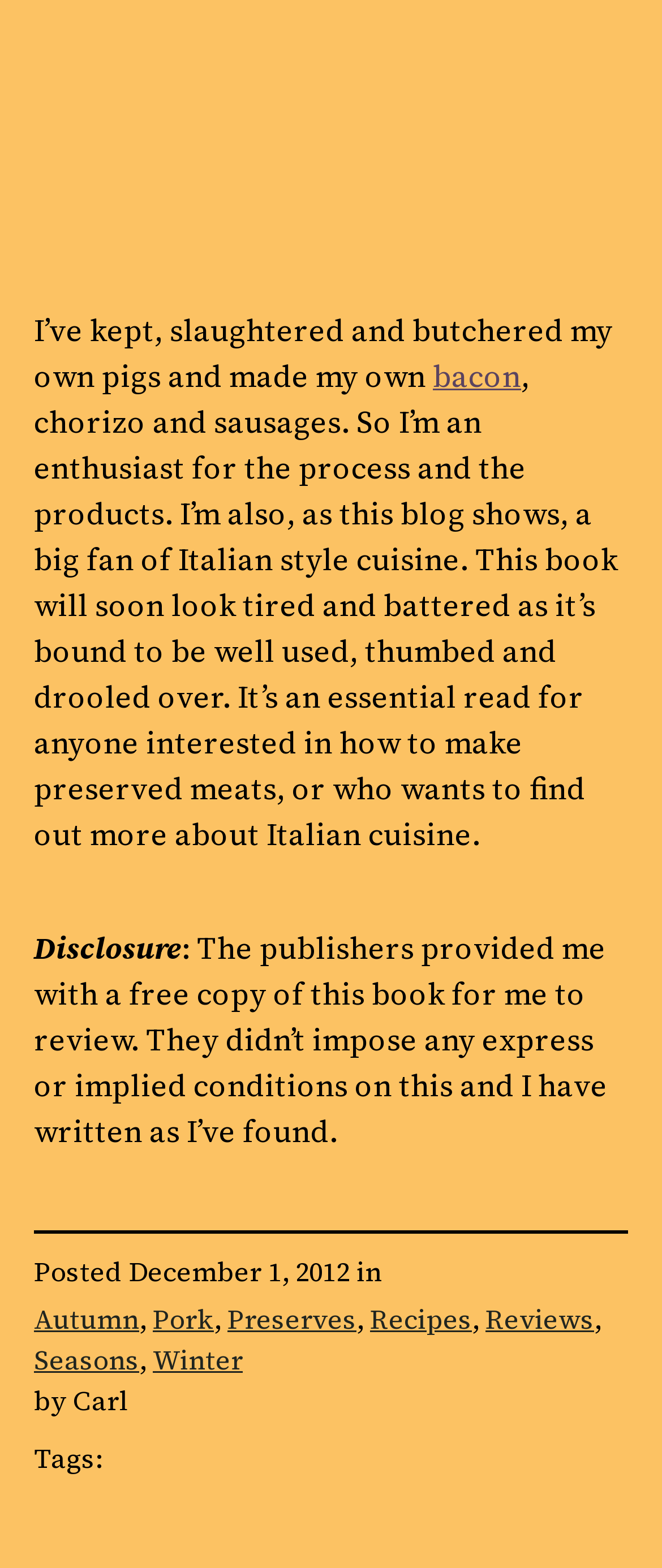Reply to the question below using a single word or brief phrase:
Who is the author of the post?

Carl